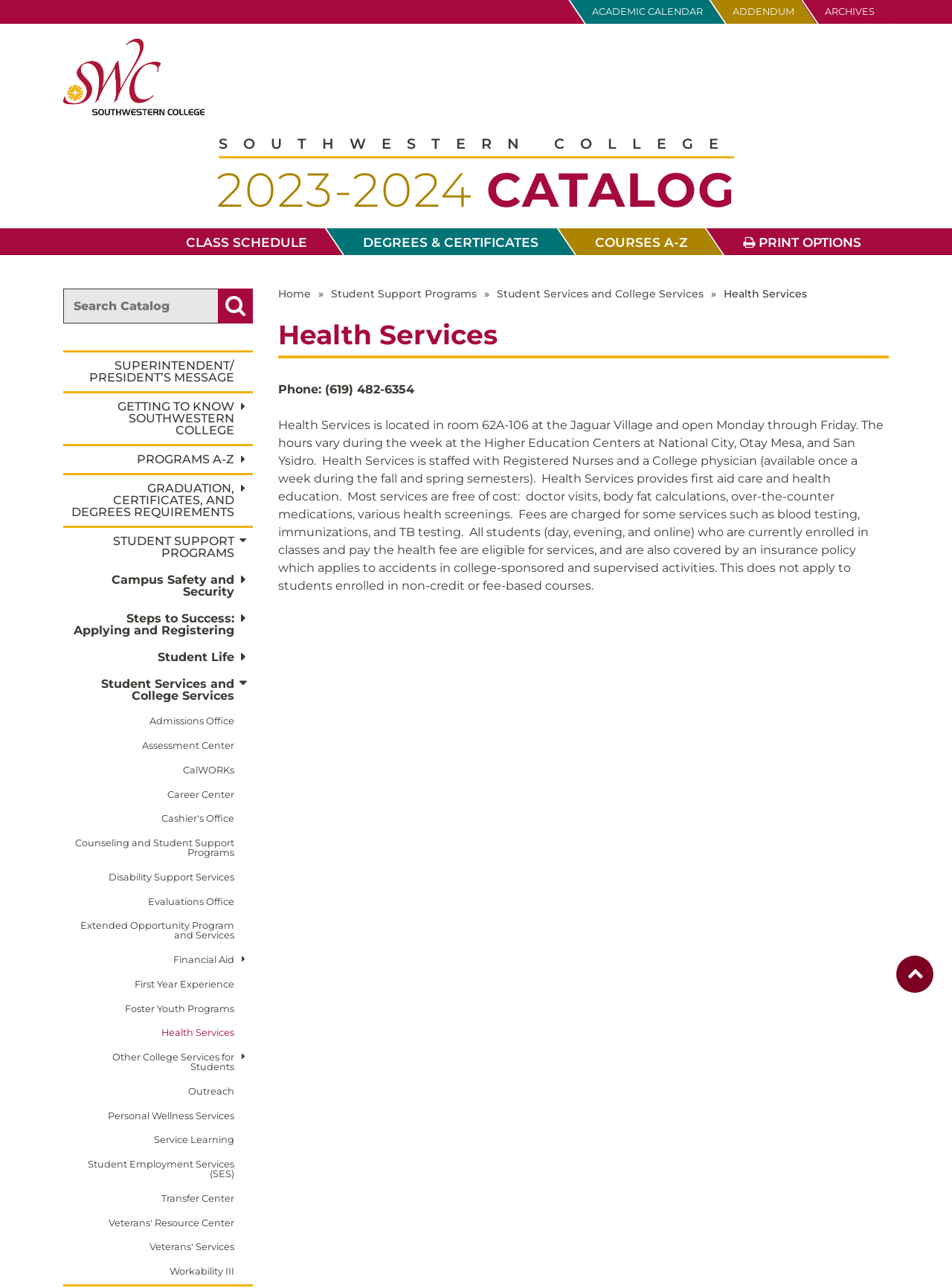What is the purpose of the 'PRINT OPTIONS' button?
Please give a detailed and elaborate answer to the question based on the image.

I found the answer by looking at the button with the text 'PRINT OPTIONS' which is located in the navigation section, and reasoning that its purpose is to print the catalog.